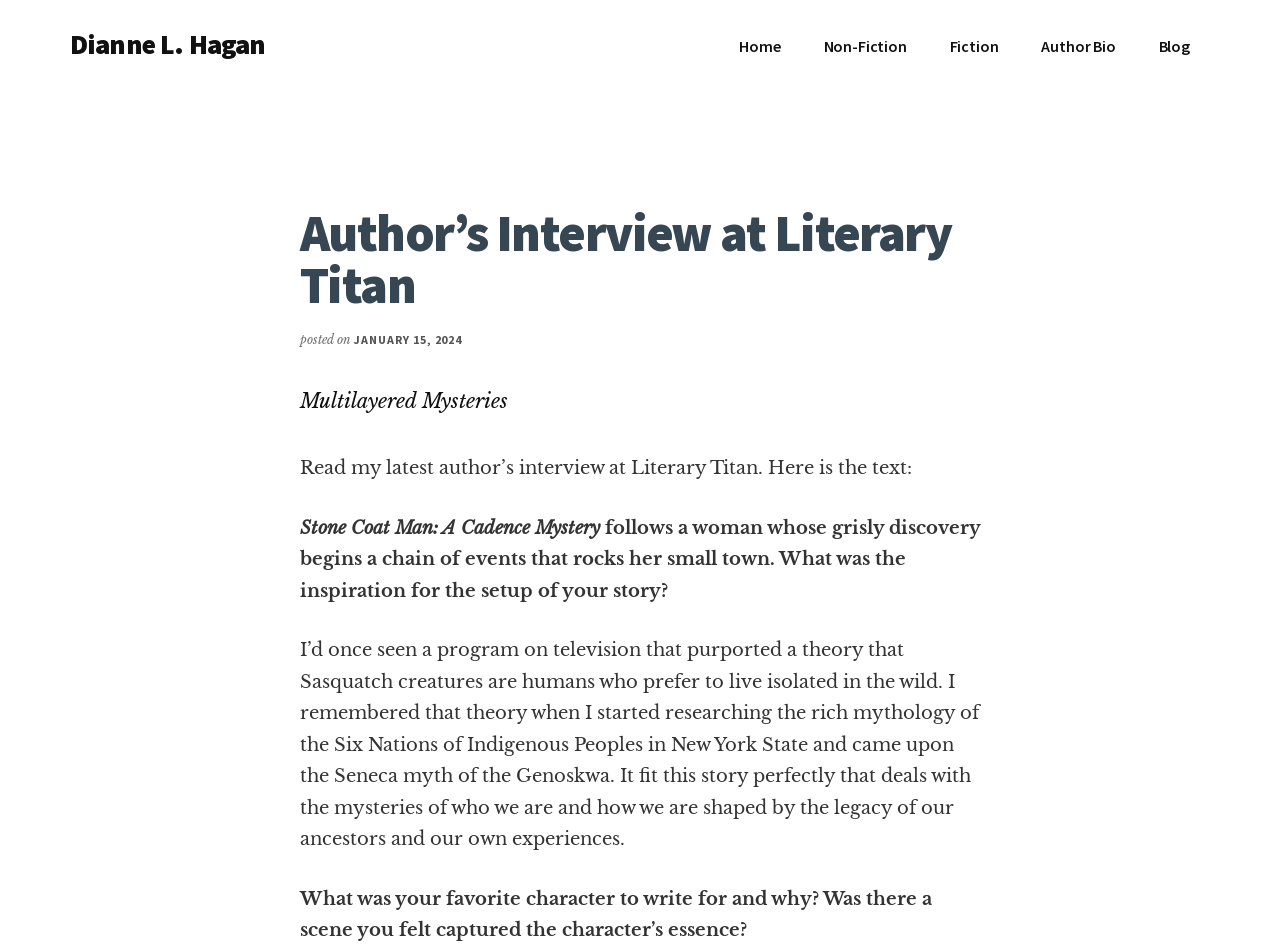Give an in-depth explanation of the webpage layout and content.

This webpage is about an author's interview at Literary Titan, featuring Dianne L. Hagan. At the top, there is a link to skip to the main content. Below that, the author's name "Dianne L. Hagan" is displayed, accompanied by a description "Award Winning American Author". 

On the top right, there is a navigation menu with five links: "Home", "Non-Fiction", "Fiction", "Author Bio", and "Blog". 

The main content is divided into sections. The first section has a heading "Author’s Interview at Literary Titan" with a posting date "JANUARY 15, 2024" below it. 

Below the heading, there are four paragraphs of text. The first paragraph is titled "Multilayered Mysteries" and introduces the author's latest interview. The second paragraph is a brief summary of the author's book "Stone Coat Man: A Cadence Mystery". The third paragraph is a question from the interview, asking about the inspiration for the book's setup, and the fourth paragraph is the author's response to that question. 

The fifth paragraph is another question from the interview, asking about the author's favorite character to write and a scene that captures the character's essence.